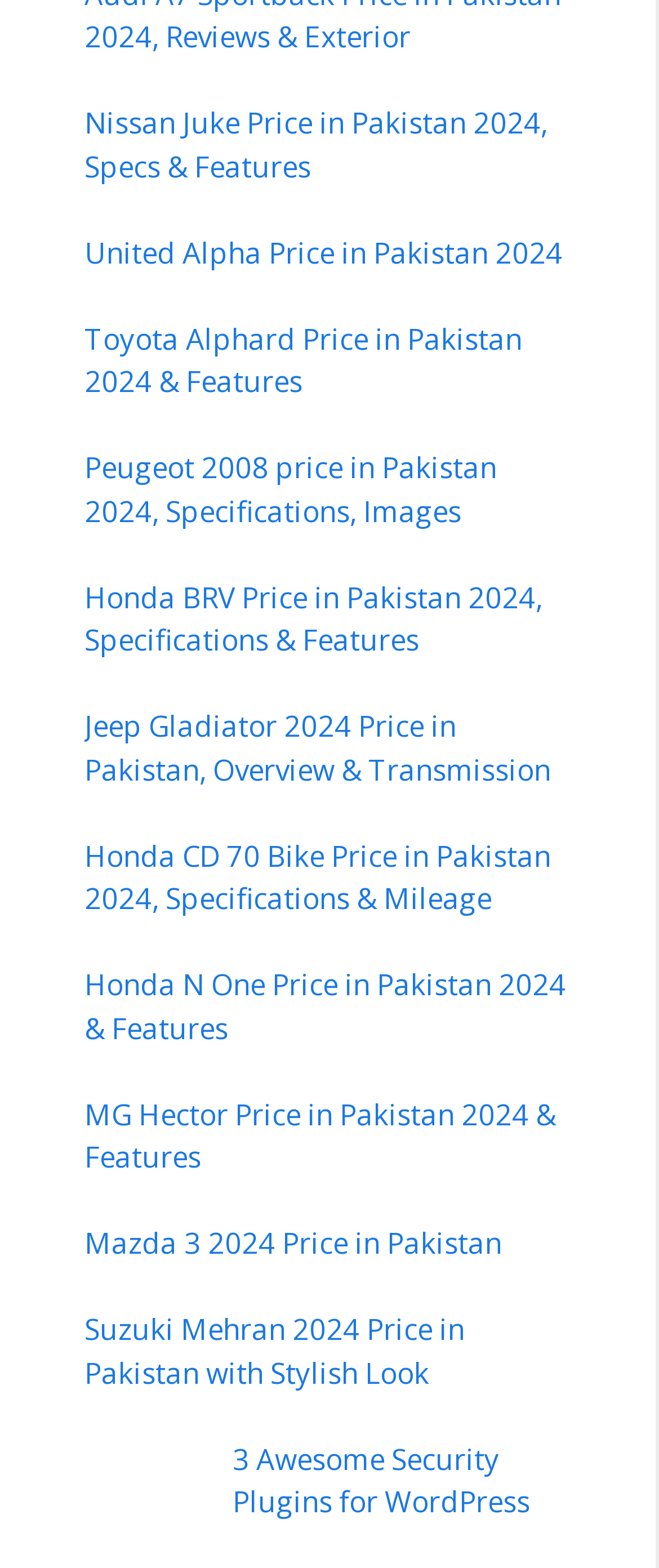Is there a non-car related link on the webpage?
Please answer the question with a single word or phrase, referencing the image.

Yes